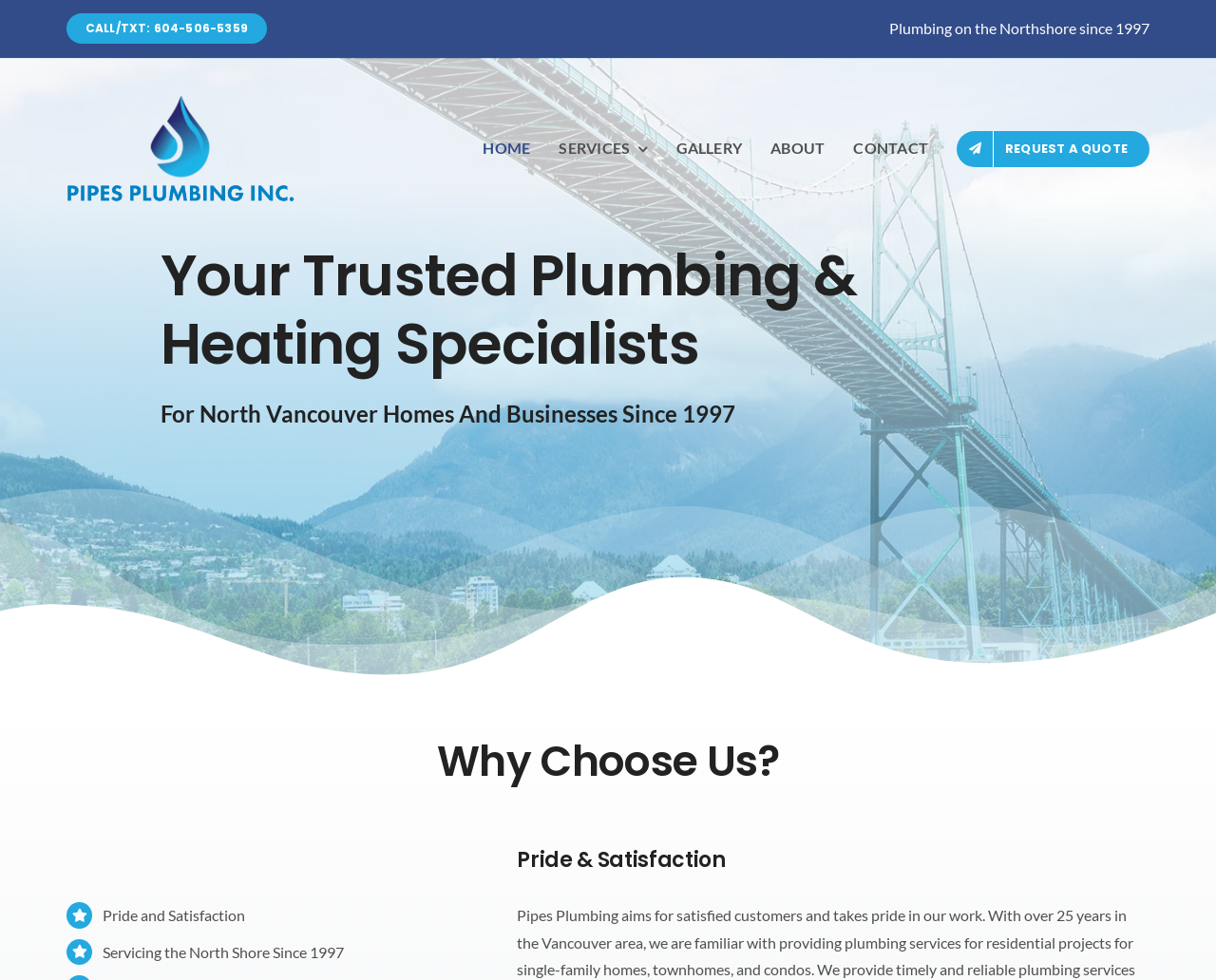Please locate the bounding box coordinates of the element's region that needs to be clicked to follow the instruction: "Get free design advice". The bounding box coordinates should be provided as four float numbers between 0 and 1, i.e., [left, top, right, bottom].

None